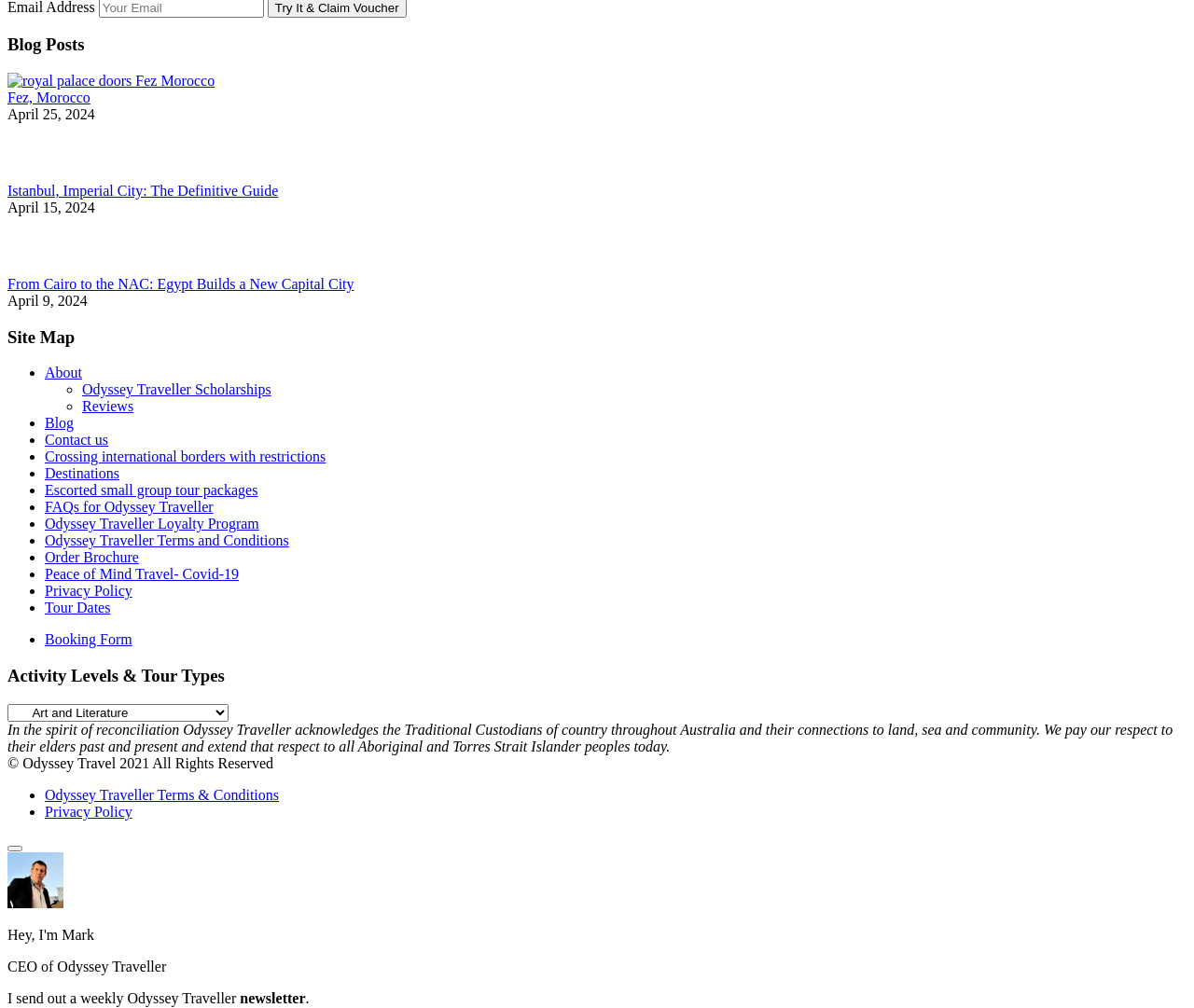Please provide a comprehensive response to the question based on the details in the image: What is the title of the blog posts section?

The title of the blog posts section can be found at the top of the webpage, which is 'Blog Posts'.